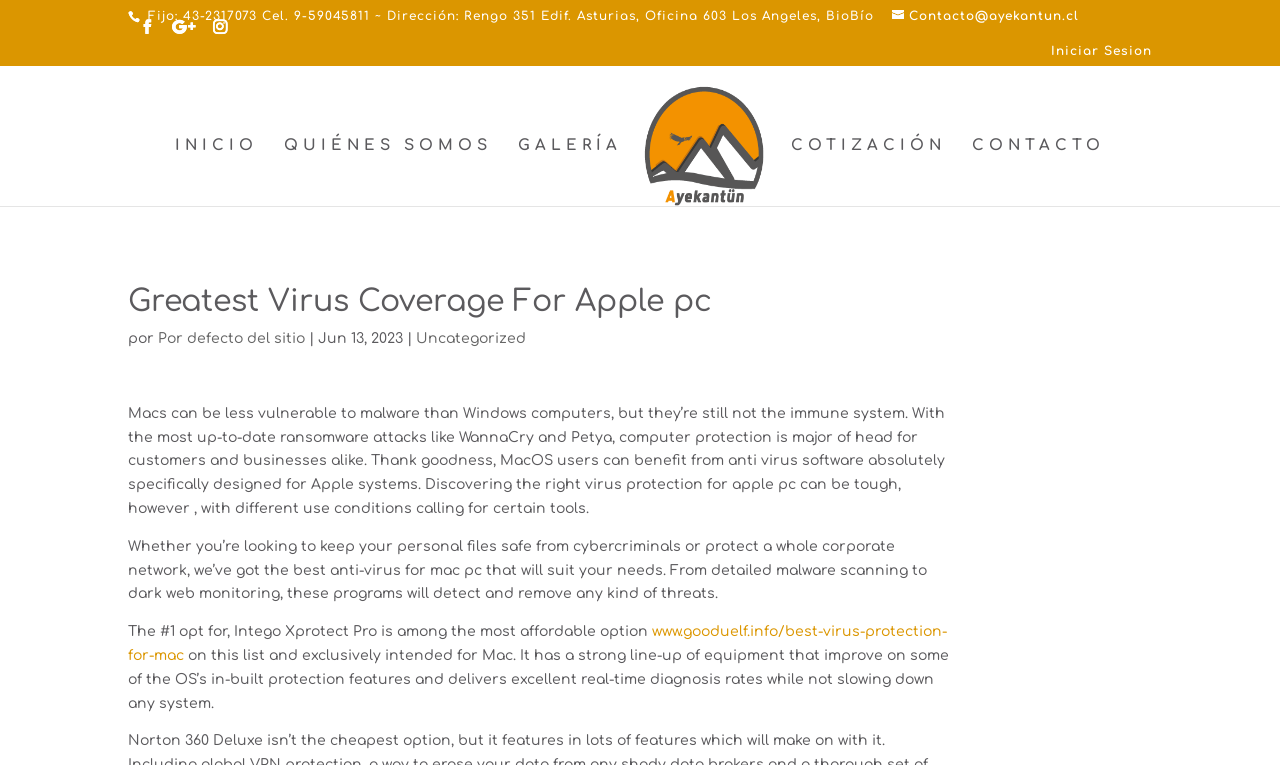Can you identify the bounding box coordinates of the clickable region needed to carry out this instruction: 'Search for something'? The coordinates should be four float numbers within the range of 0 to 1, stated as [left, top, right, bottom].

[0.053, 0.086, 0.953, 0.088]